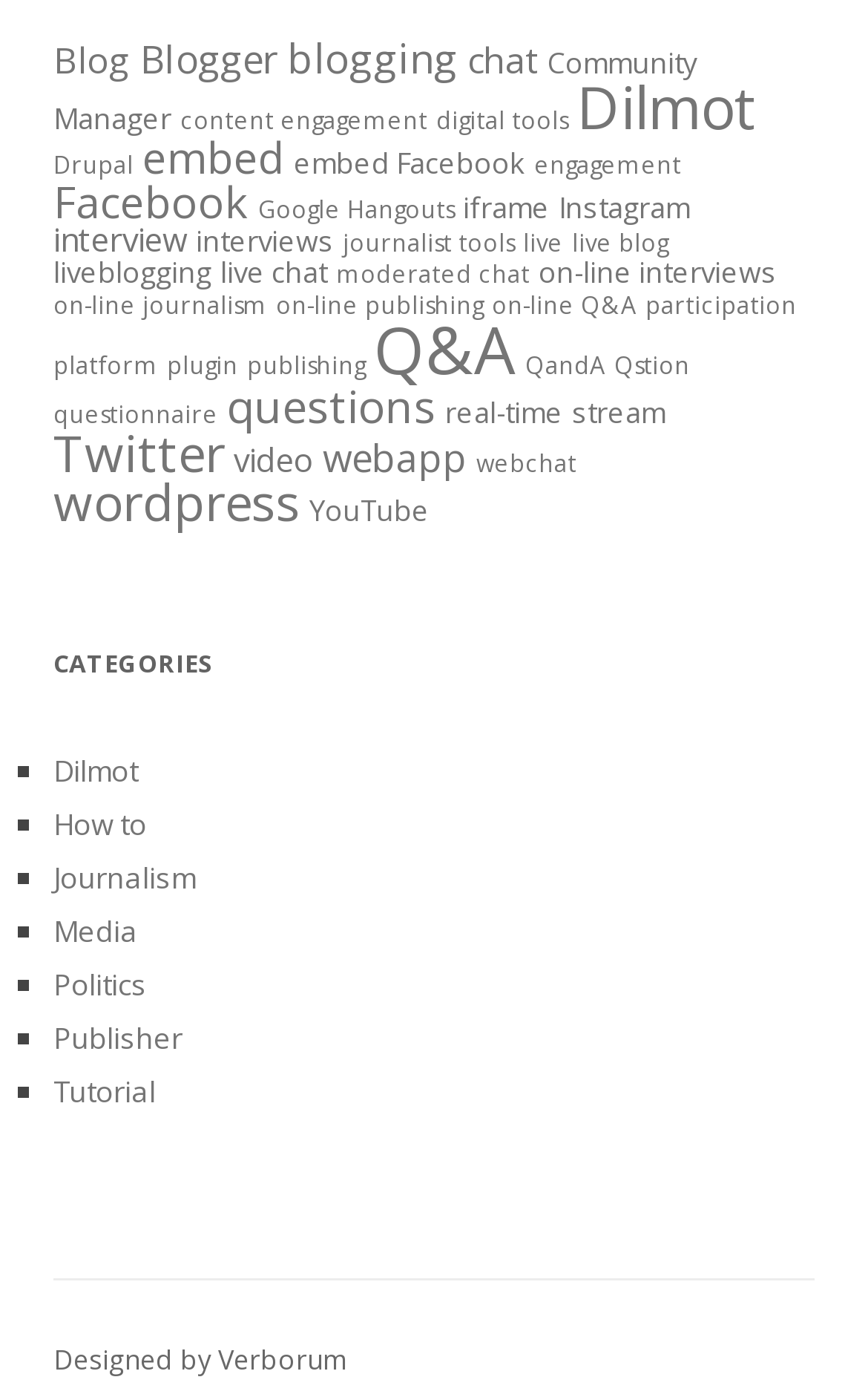Based on the element description "webapp", predict the bounding box coordinates of the UI element.

[0.372, 0.308, 0.538, 0.345]